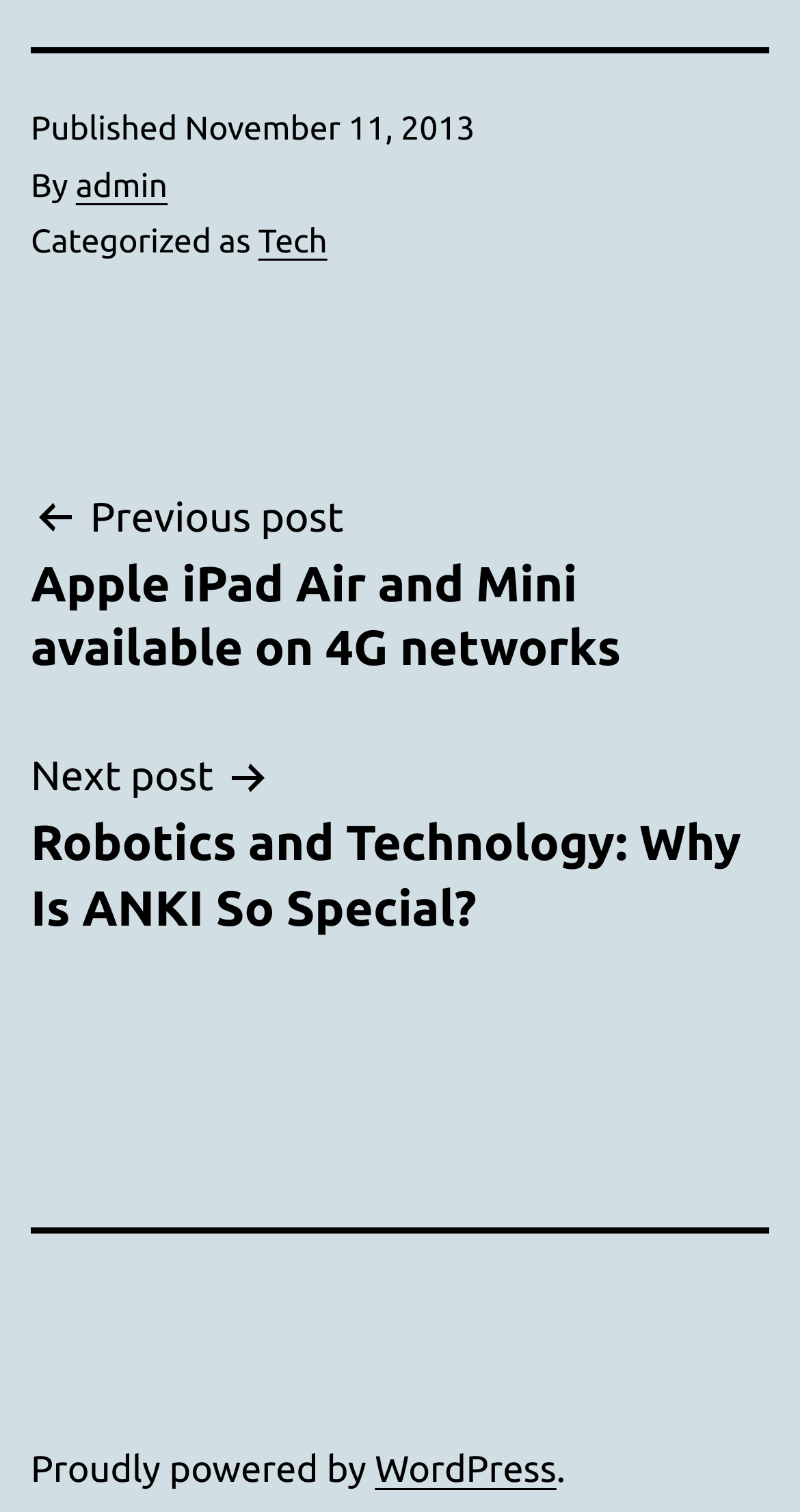What is the date of the post?
From the details in the image, answer the question comprehensively.

I found the date of the post by looking at the footer section of the webpage, where it says 'Published' followed by the date 'November 11, 2013'.